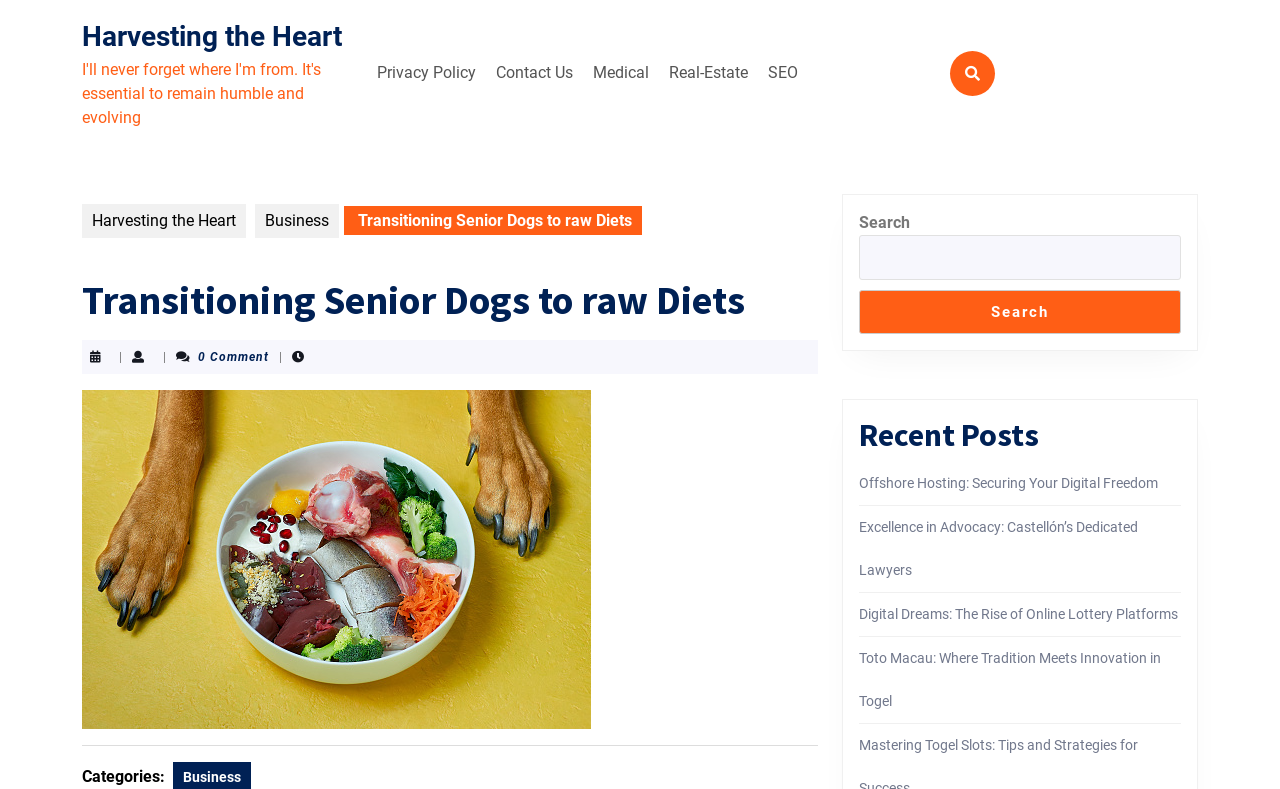Using the provided element description: "Business", identify the bounding box coordinates. The coordinates should be four floats between 0 and 1 in the order [left, top, right, bottom].

[0.199, 0.259, 0.265, 0.302]